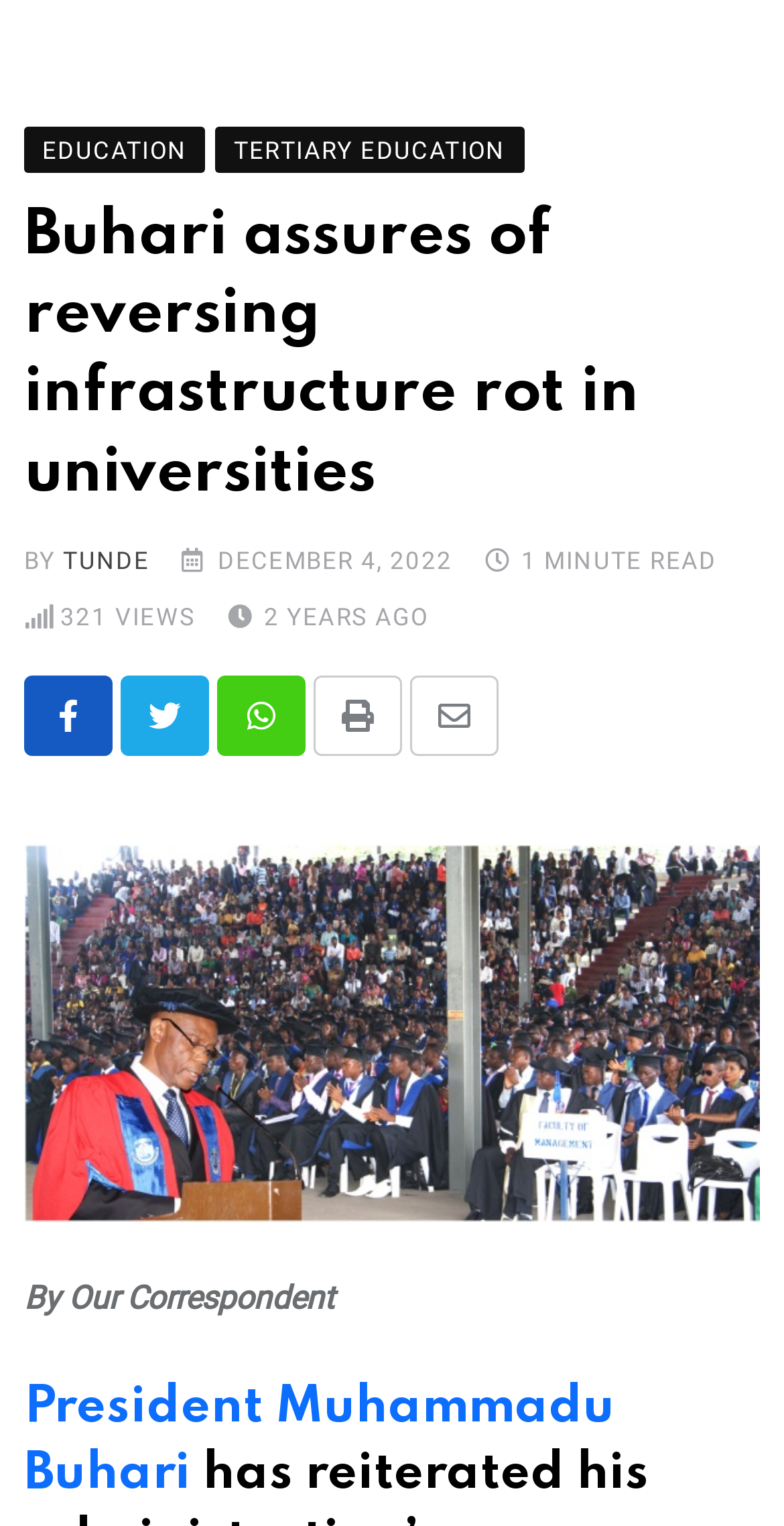Could you please study the image and provide a detailed answer to the question:
What is the category of the article?

I determined the category of the article by looking at the links at the top of the webpage, which include 'EDUCATION' and 'TERTIARY EDUCATION'. This suggests that the article falls under the category of education.